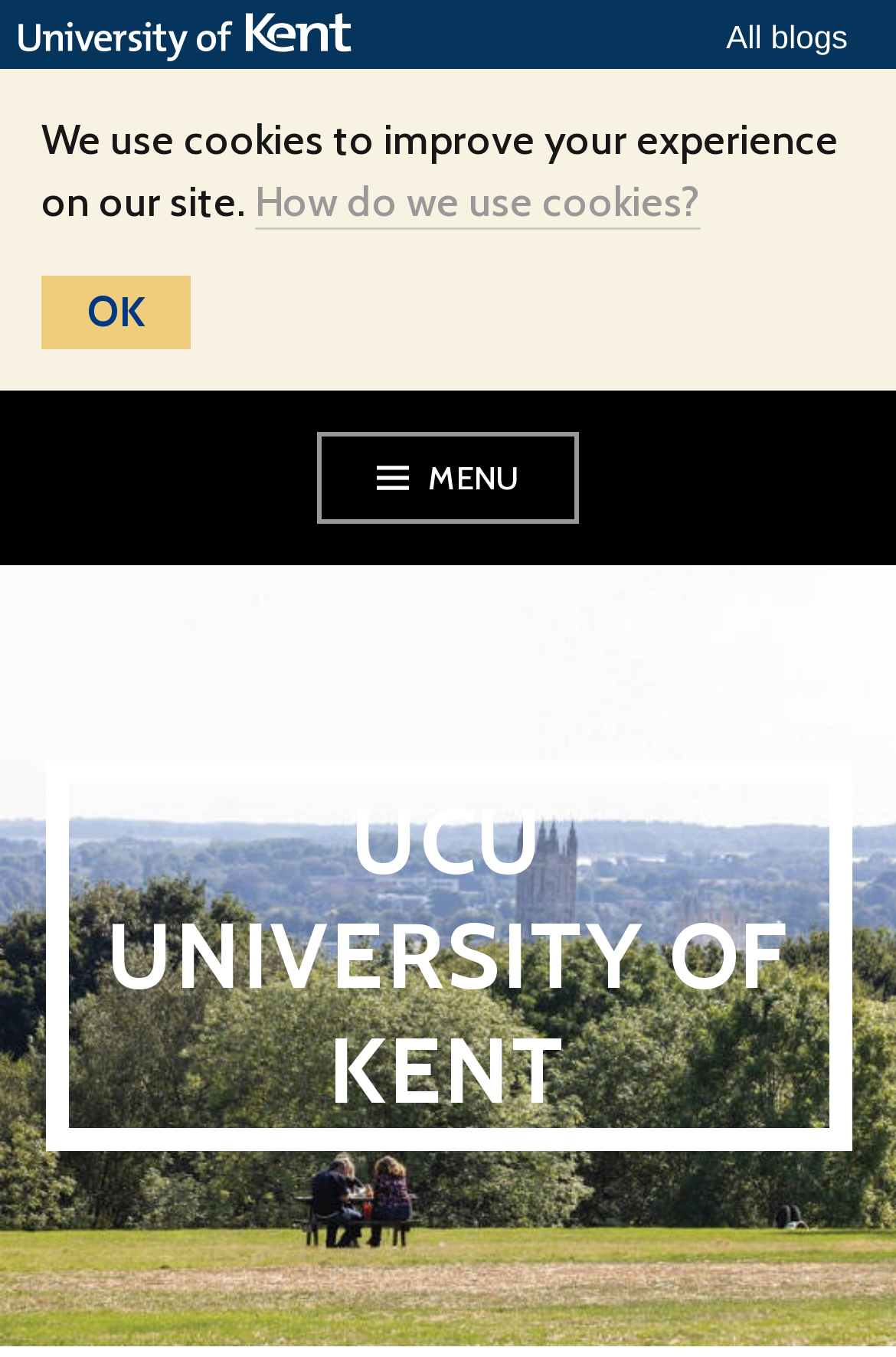Articulate a detailed summary of the webpage's content and design.

The webpage is about the employment of part-time teachers, specifically a survey report presented by the University of Kent's University and College Union (UCU). 

At the top left corner, there is a link to the University of Kent's homepage. On the opposite side, at the top right corner, there is a button labeled "All blogs". 

Below the top section, a notification bar is displayed, stating that the website uses cookies to improve the user's experience. This notification bar also contains a link to a page explaining how cookies are used. Next to this link, there is an "OK" button. 

Further down, a menu button is located, which is currently collapsed and labeled with an icon. When expanded, it controls the primary menu. 

The main content of the webpage is headed by a large title, "UCU UNIVERSITY OF KENT", which is also a link.